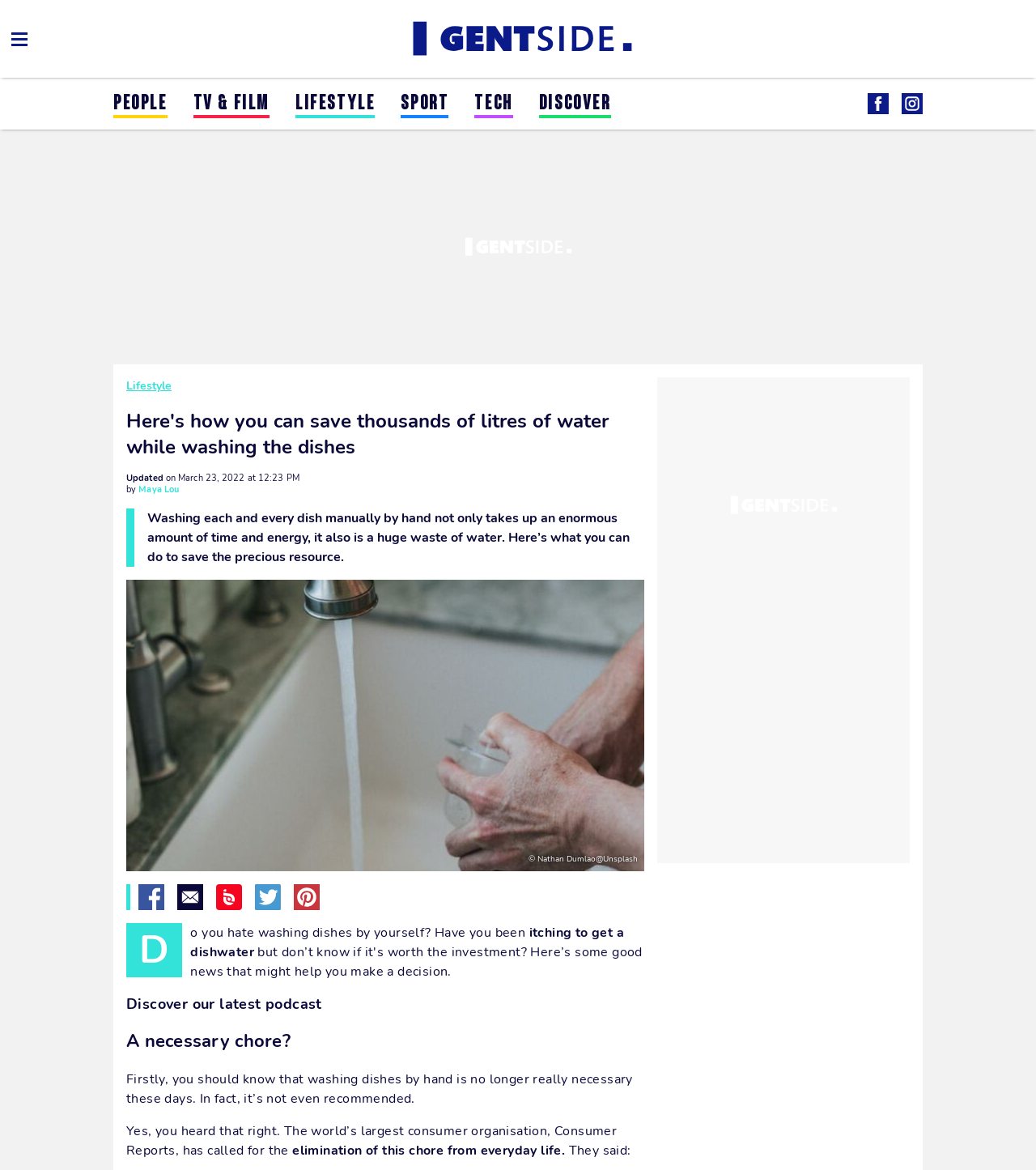What is the date of the article?
Please provide a comprehensive answer based on the information in the image.

The date of the article is mentioned in the text 'Updated on March 23, 2022 at 12:23 PM' which is located below the title of the article.